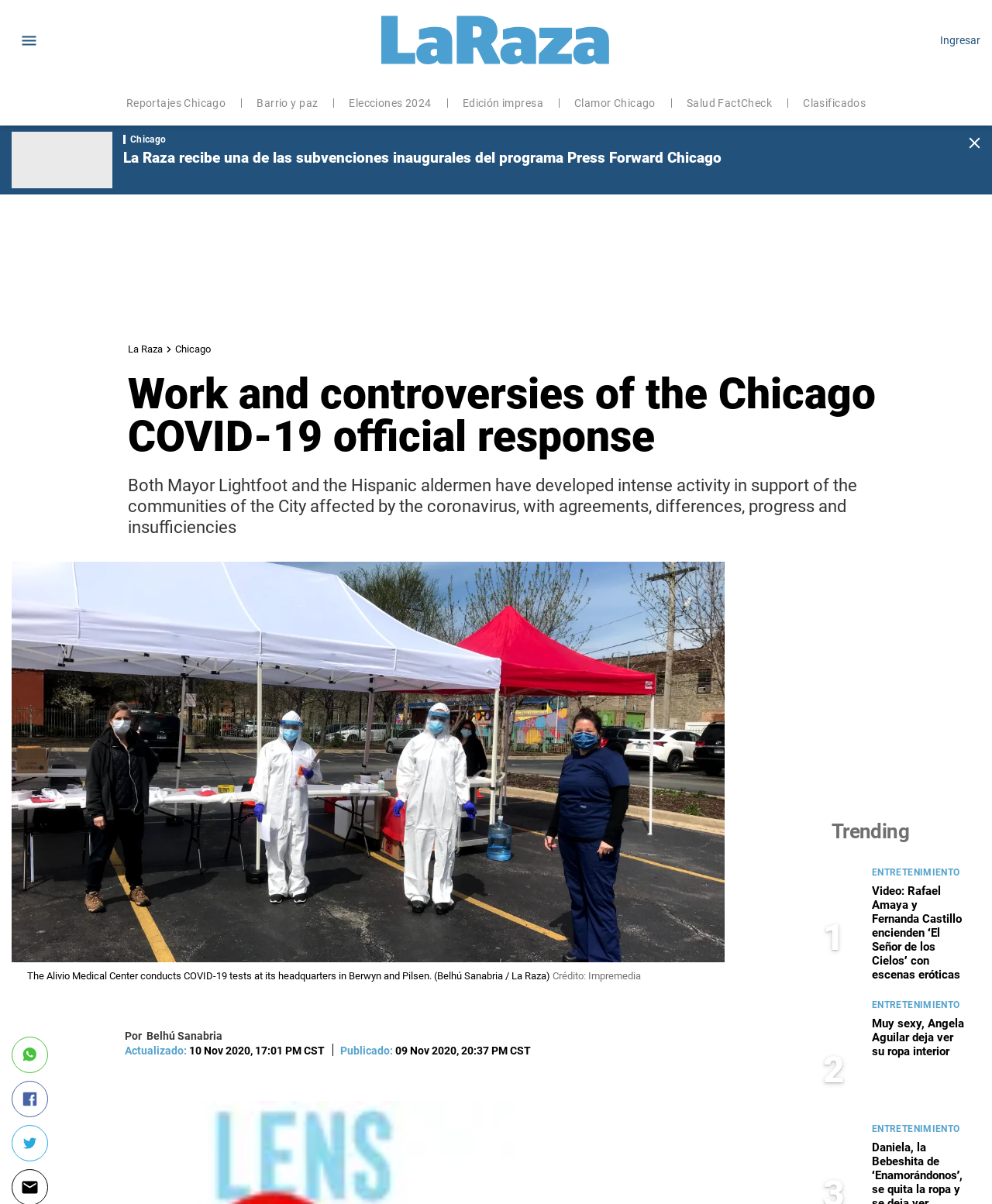Find the bounding box coordinates for the area you need to click to carry out the instruction: "View product description". The coordinates should be four float numbers between 0 and 1, indicated as [left, top, right, bottom].

None